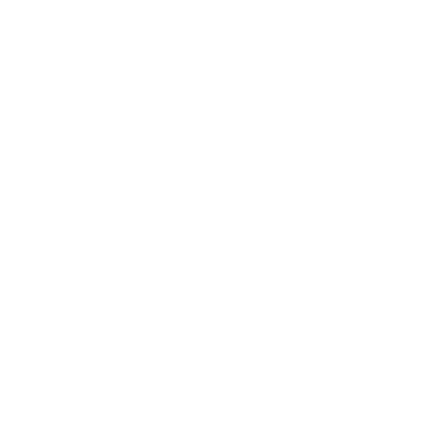What is the key ingredient in the Neutrogena face wash?
Examine the image and give a concise answer in one word or a short phrase.

Vitamin C and 2% Salicylic Acid